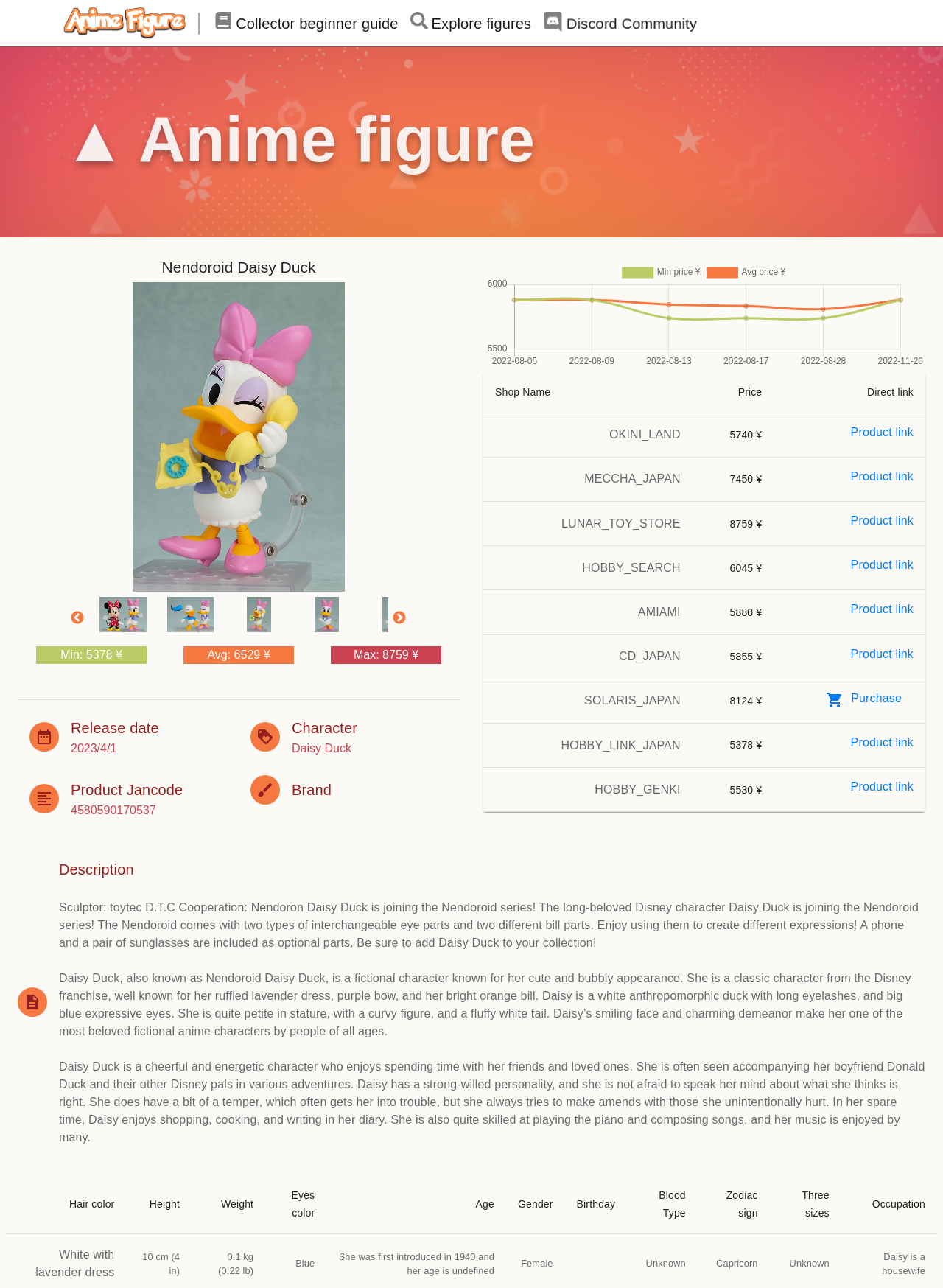What is the name of the character?
Examine the image closely and answer the question with as much detail as possible.

The character's name is mentioned in the heading 'Nendoroid Daisy Duck' and also in the 'Character' section as 'Daisy Duck'.